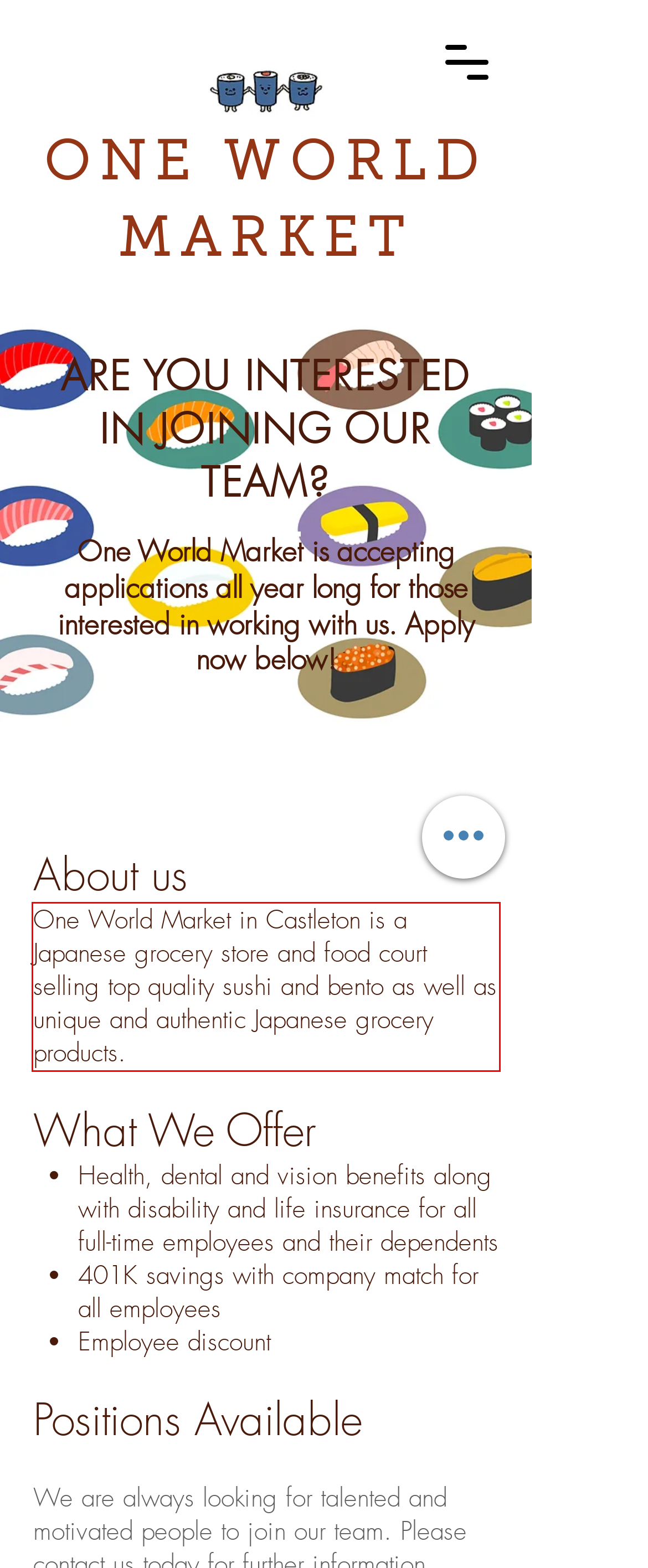You are given a screenshot showing a webpage with a red bounding box. Perform OCR to capture the text within the red bounding box.

One World Market in Castleton is a Japanese grocery store and food court selling top quality sushi and bento as well as unique and authentic Japanese grocery products.